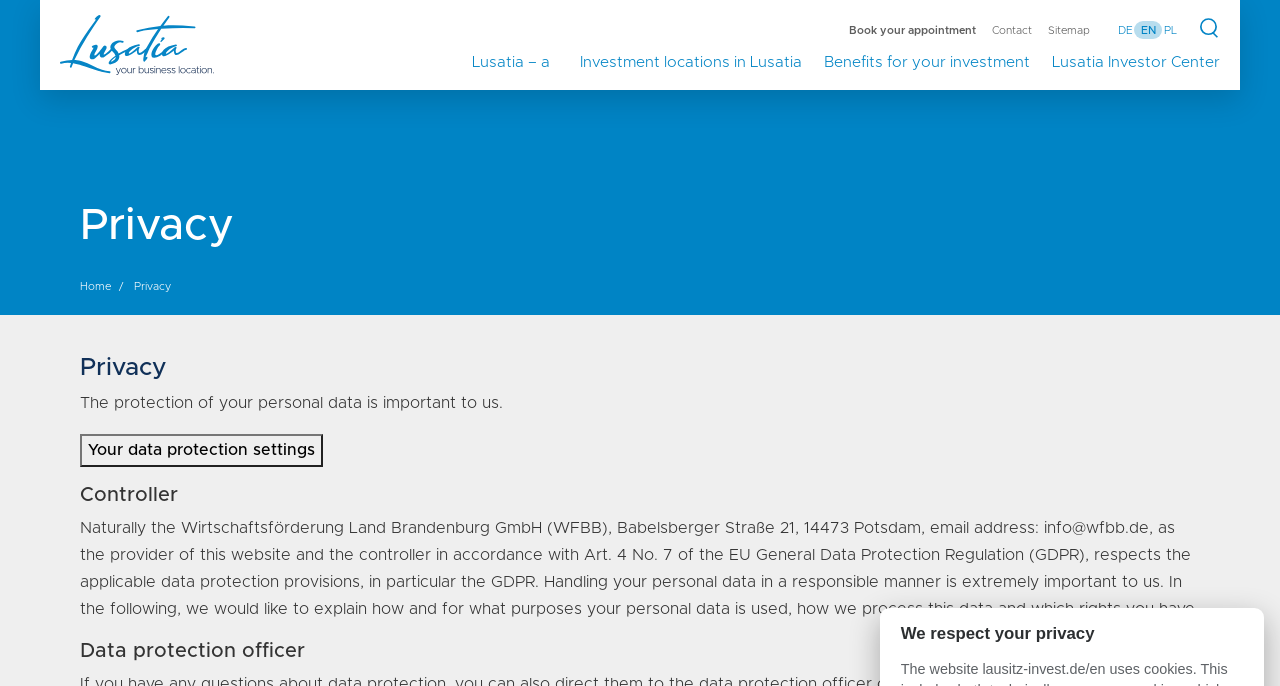What is the name of the organization responsible for the website? Analyze the screenshot and reply with just one word or a short phrase.

Wirtschaftsförderung Land Brandenburg GmbH (WFBB)